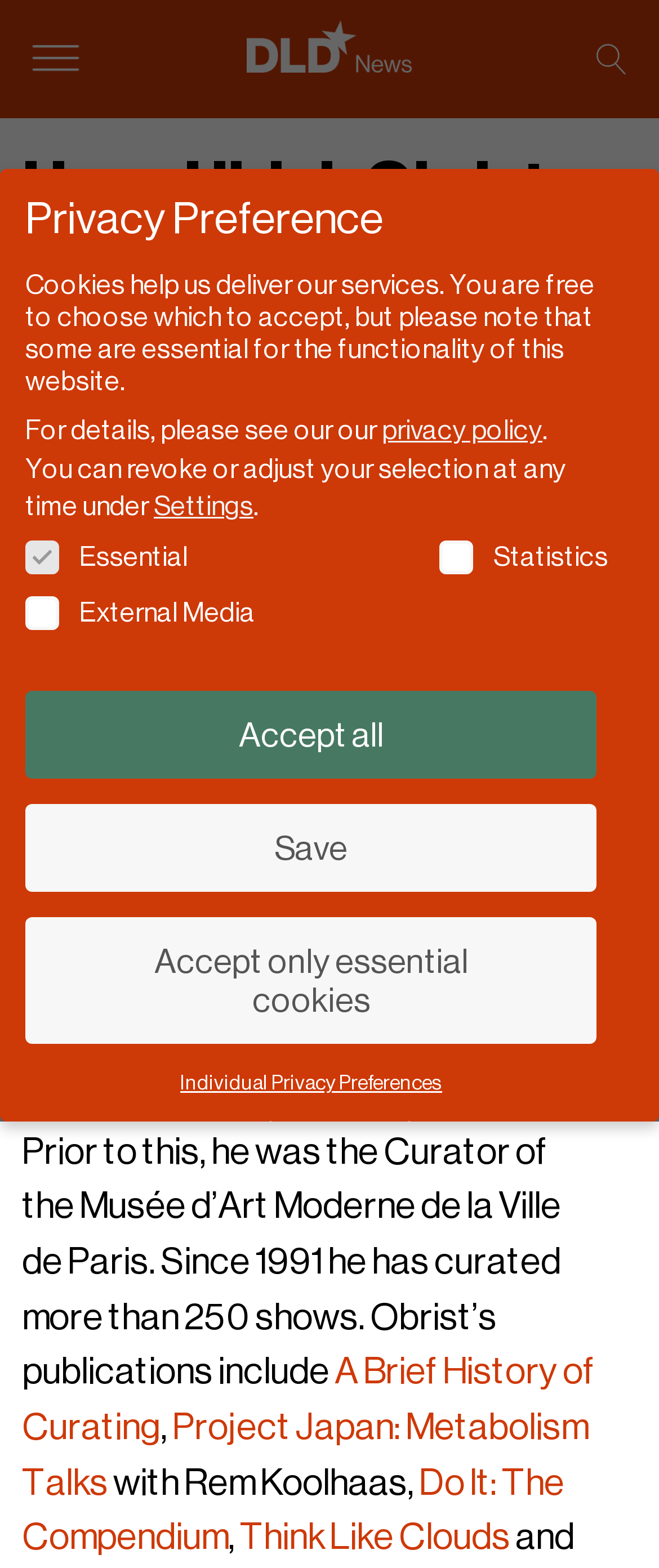Identify the bounding box for the UI element described as: "Theatre & Sustainability". Ensure the coordinates are four float numbers between 0 and 1, formatted as [left, top, right, bottom].

None